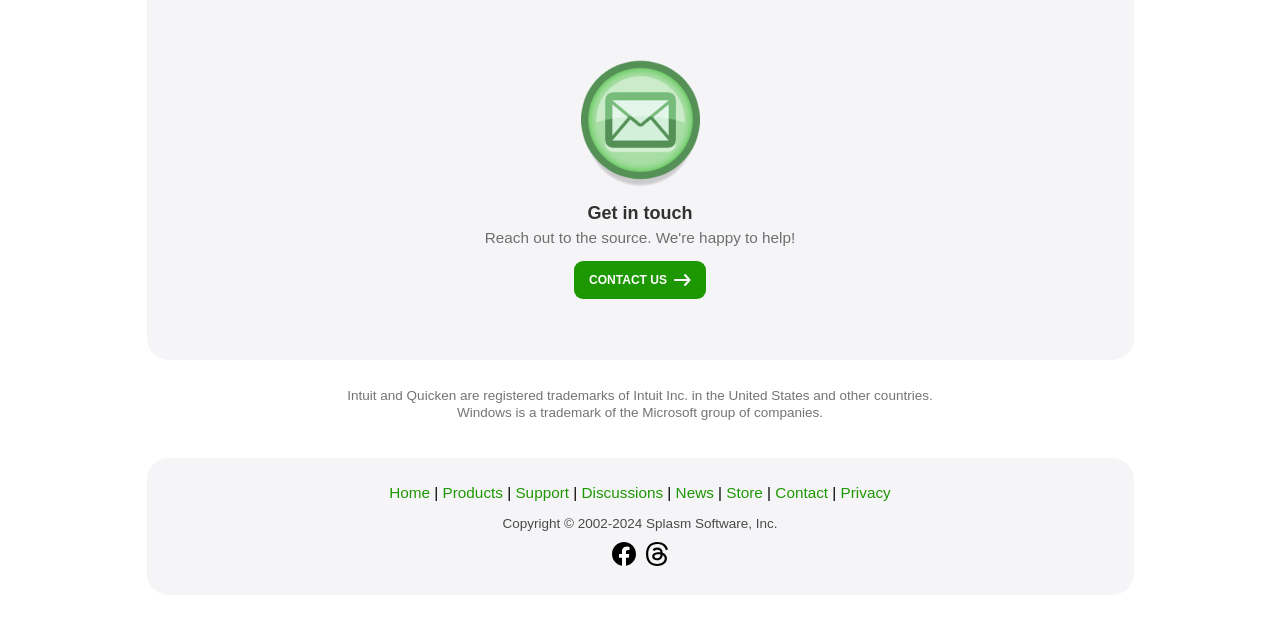How many links are there in the footer section?
From the image, respond with a single word or phrase.

9